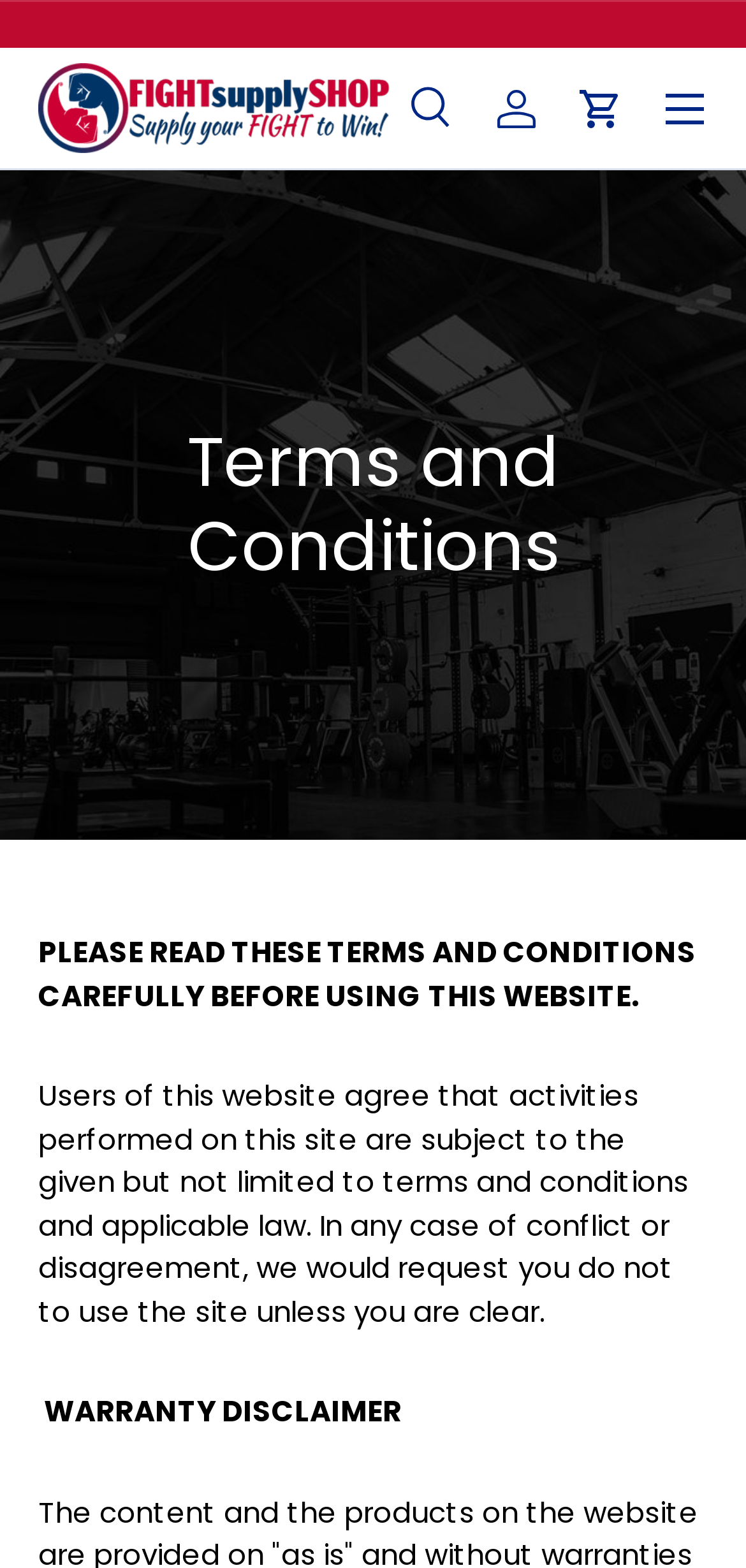What is the warranty disclaimer about?
Please give a detailed and elaborate explanation in response to the question.

The warranty disclaimer is a static text element located below the terms and conditions text. It is not clear what specific warranty is being disclaimed, but it suggests that the website is disclaiming some kind of warranty or liability.